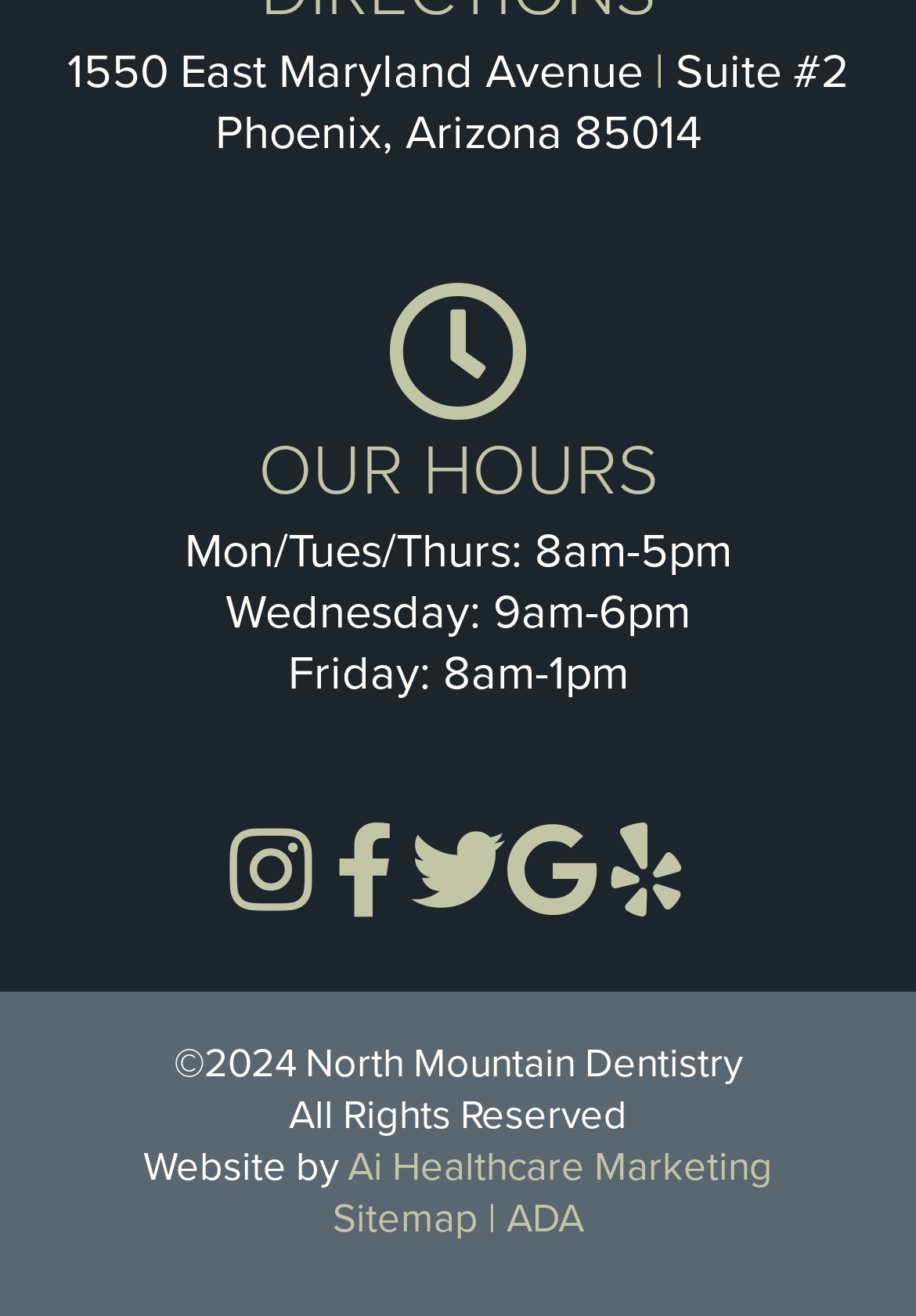Using the webpage screenshot, find the UI element described by aria-label="Go to https://twitter.com/NMdentistry_AZ". Provide the bounding box coordinates in the format (top-left x, top-left y, bottom-right x, bottom-right y), ensuring all values are floating point numbers between 0 and 1.

[0.449, 0.626, 0.551, 0.699]